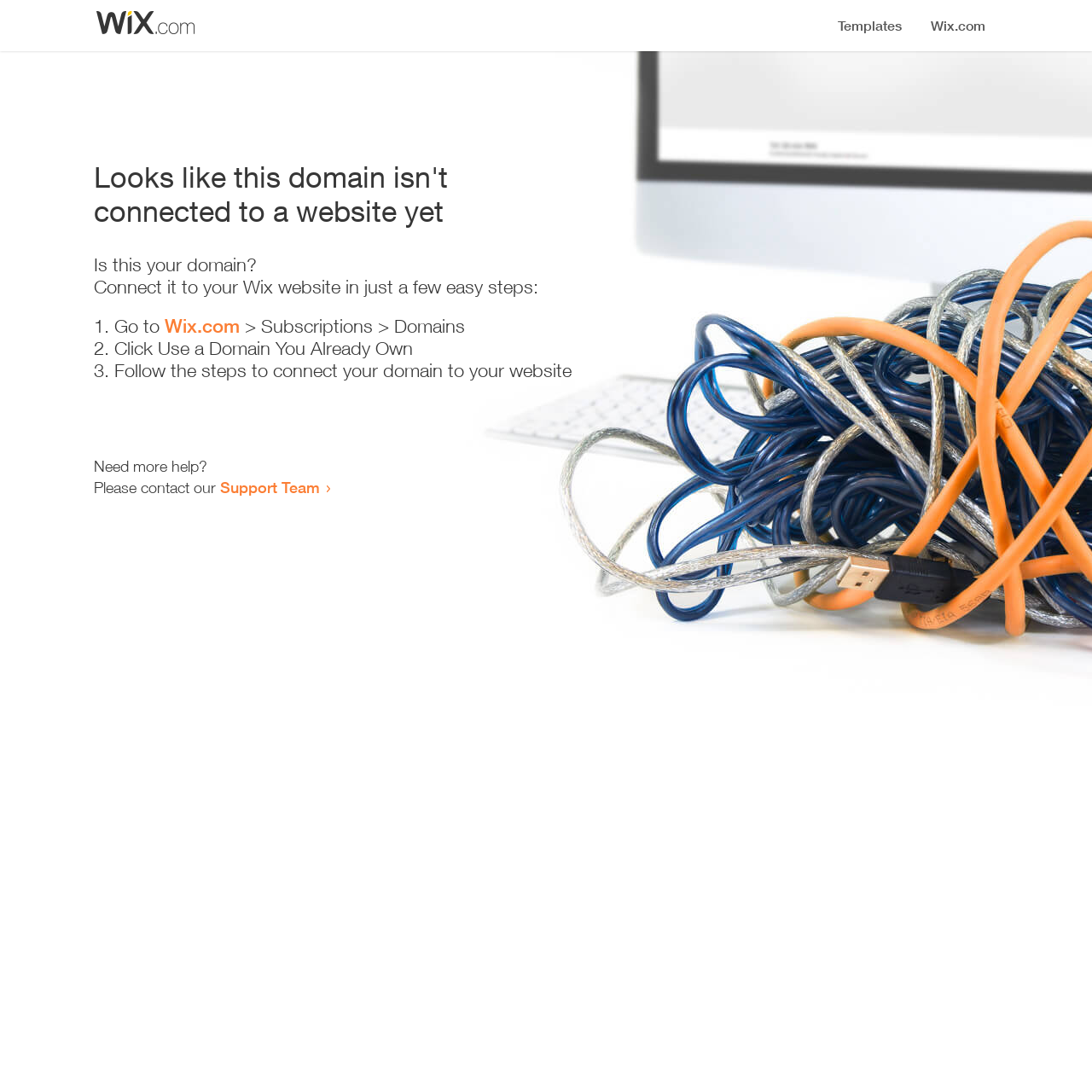Provide a single word or phrase answer to the question: 
What is the purpose of this webpage?

Connect domain to website